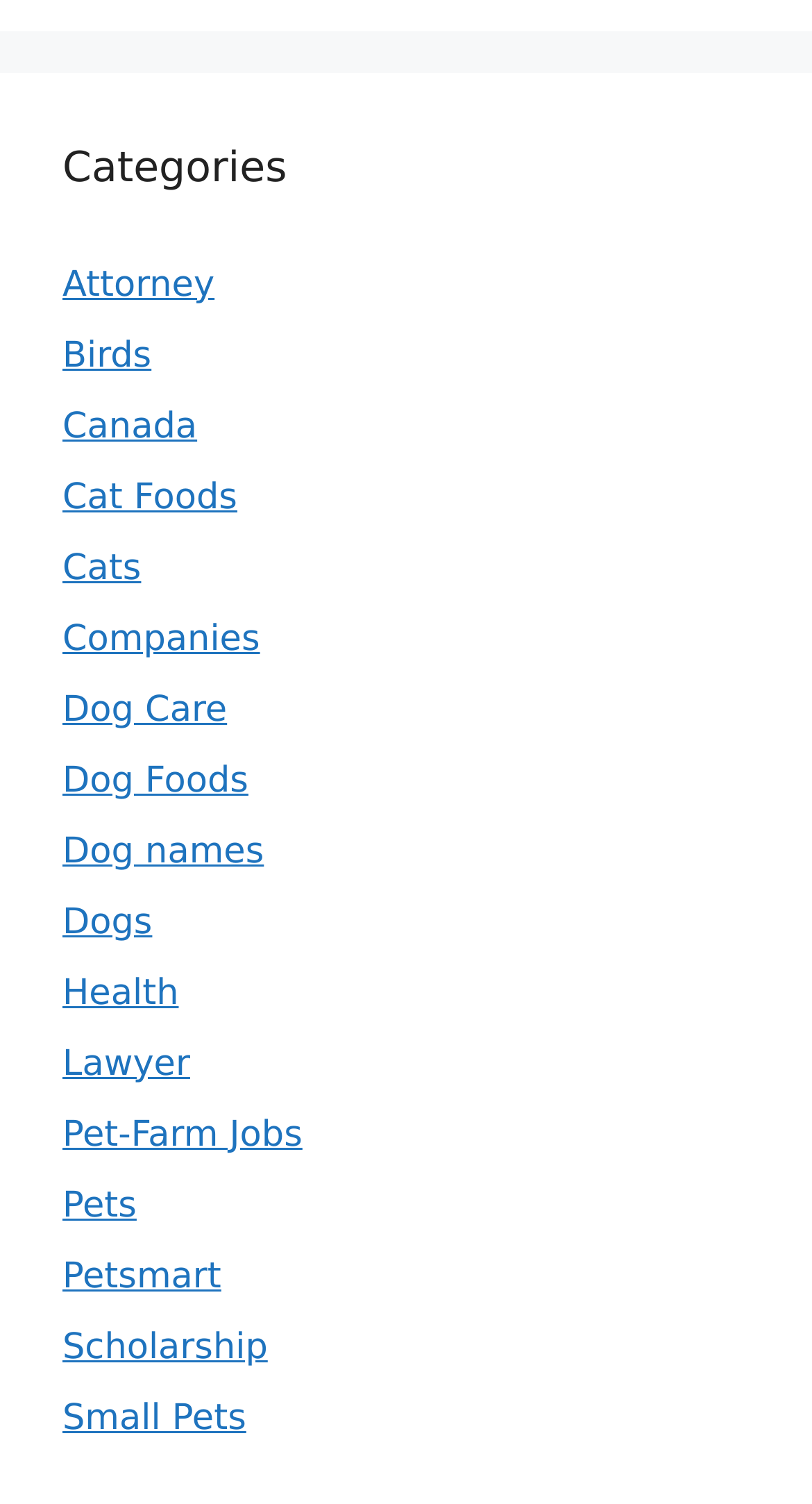Please find the bounding box coordinates in the format (top-left x, top-left y, bottom-right x, bottom-right y) for the given element description. Ensure the coordinates are floating point numbers between 0 and 1. Description: Cat Foods

[0.077, 0.317, 0.292, 0.344]